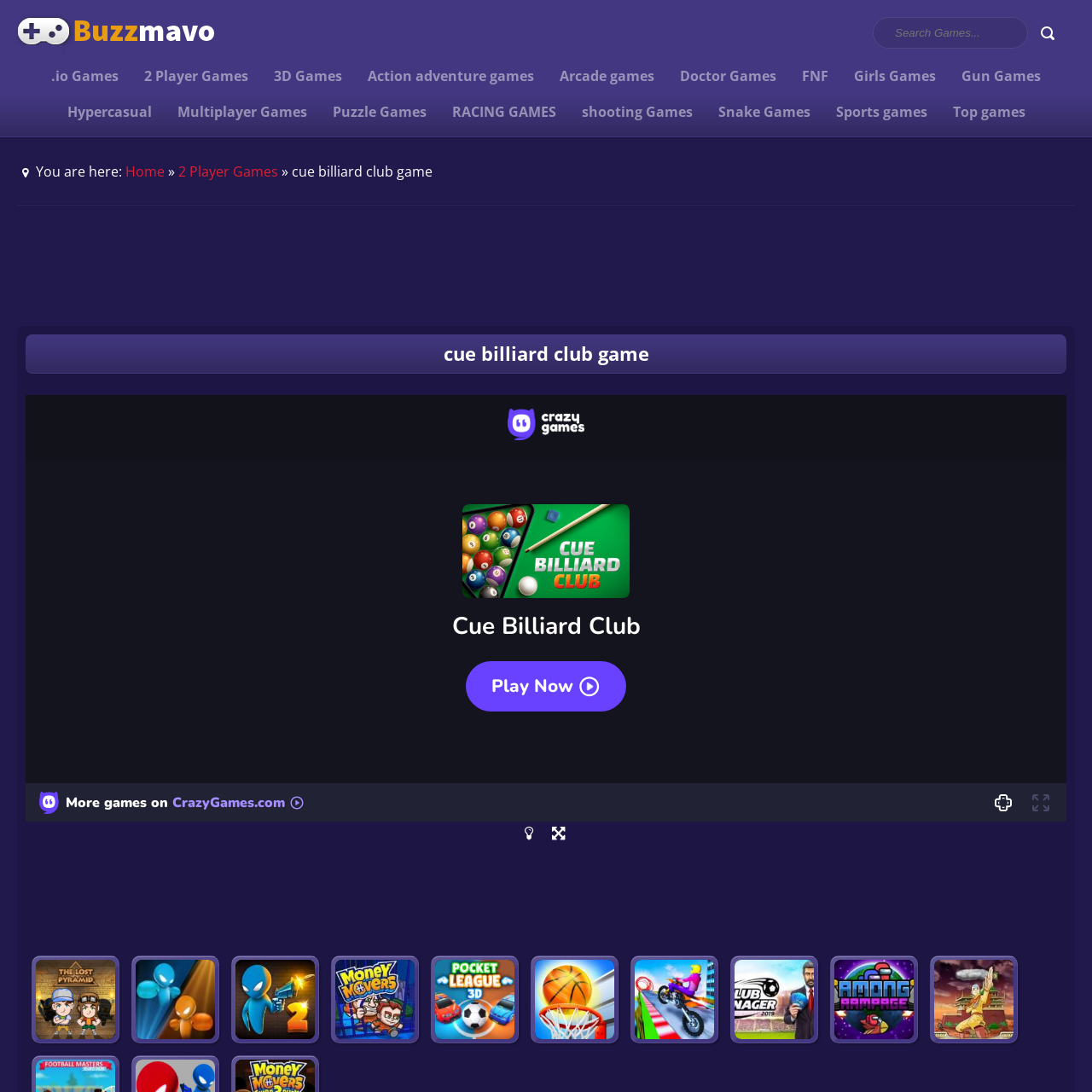Determine the bounding box coordinates of the element that should be clicked to execute the following command: "Click on the 'Home' link".

[0.115, 0.148, 0.151, 0.165]